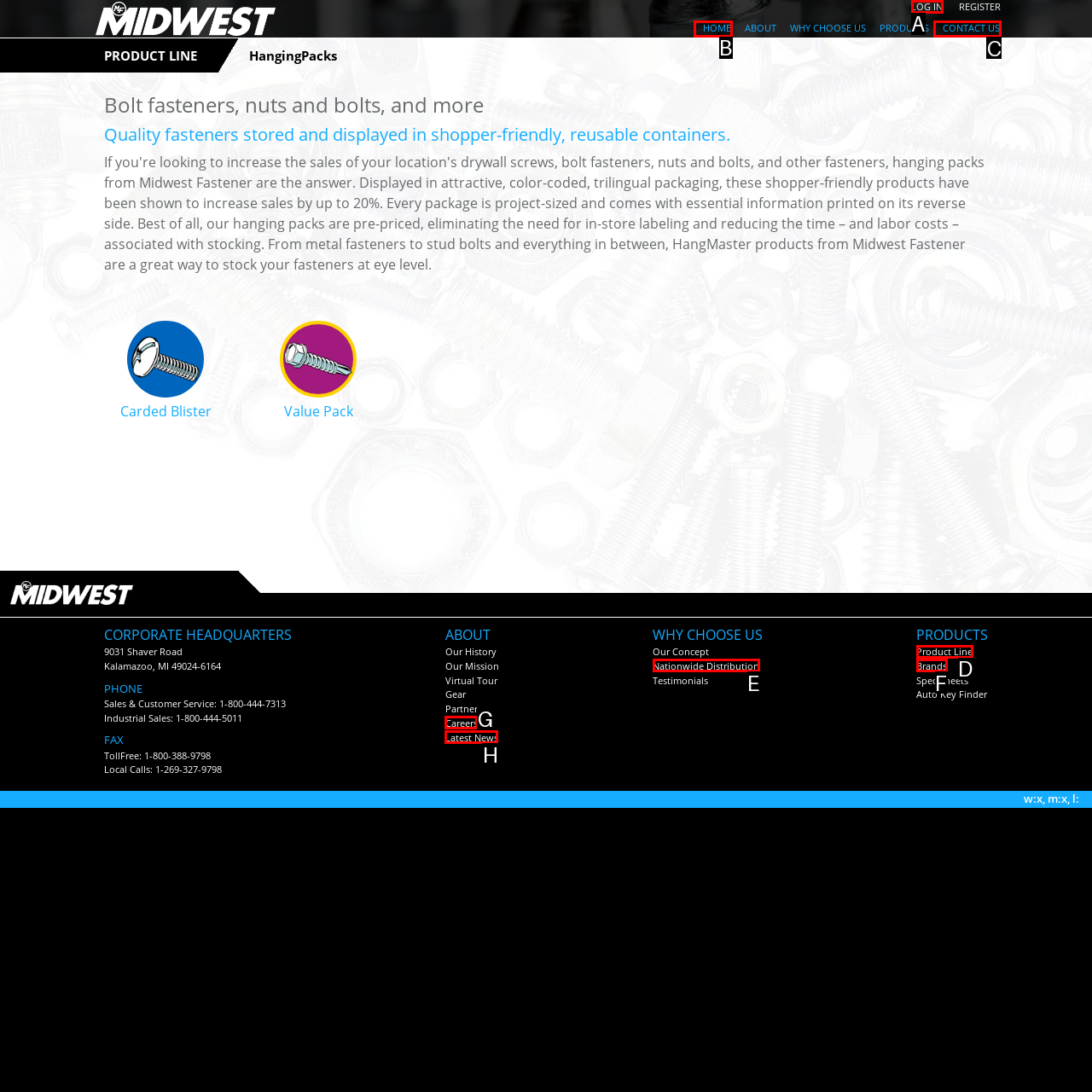To complete the task: Click on the 'CONTACT US' link, which option should I click? Answer with the appropriate letter from the provided choices.

C